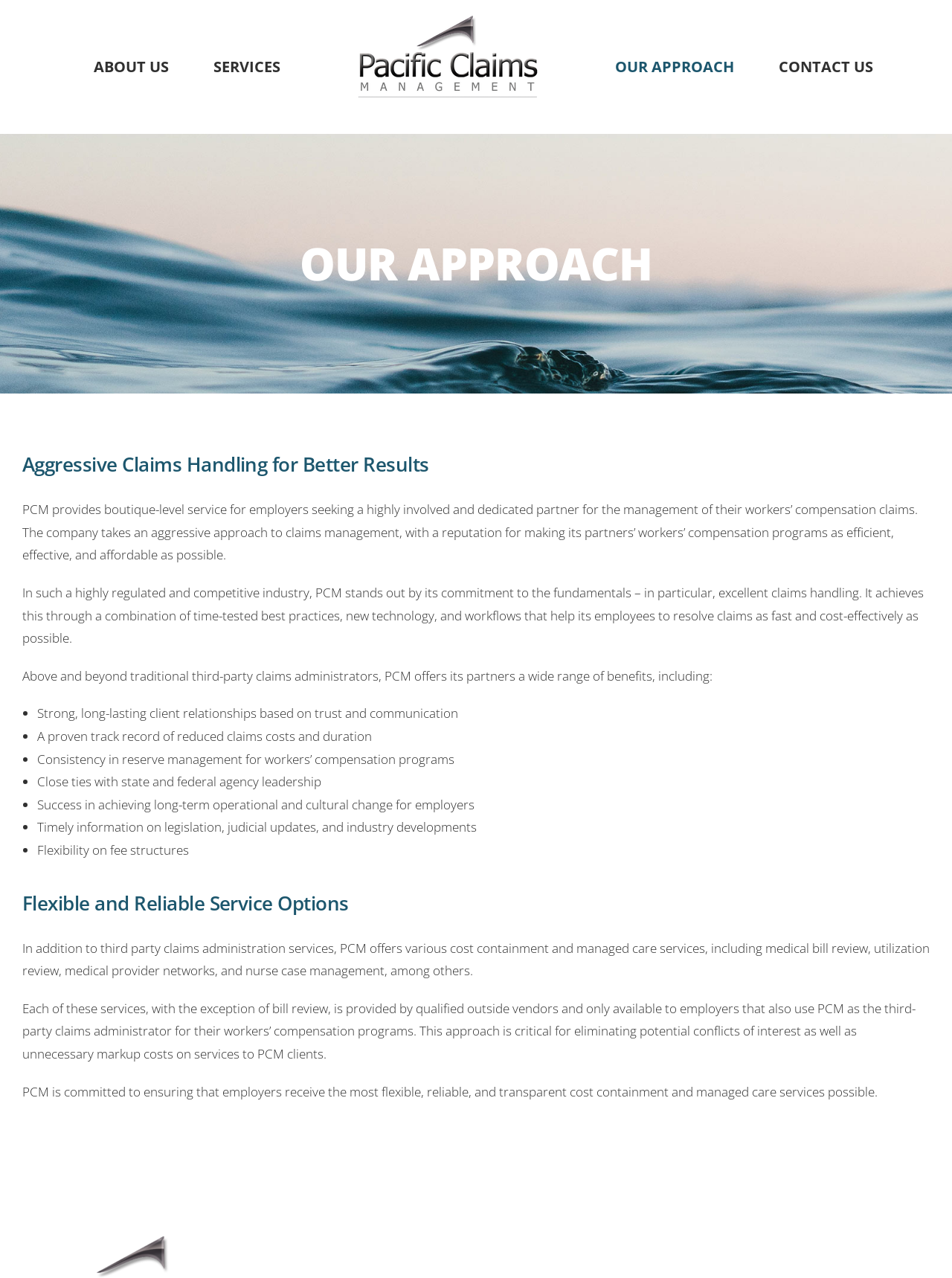Write an elaborate caption that captures the essence of the webpage.

The webpage is about Pacific Claims Management's approach to claims handling. At the top, there is a navigation menu with five links: "ABOUT US", "SERVICES", the company logo, "OUR APPROACH", and "CONTACT US". Below the navigation menu, there is a heading that reads "OUR APPROACH".

The main content of the page is divided into two sections. The first section describes the company's approach to claims management, stating that they provide boutique-level service and take an aggressive approach to claims handling. This section consists of three paragraphs of text, which explain the company's commitment to excellent claims handling, their use of technology and workflows to resolve claims efficiently, and the benefits they offer to their partners.

The second section is titled "Flexible and Reliable Service Options" and describes the various cost containment and managed care services offered by the company, including medical bill review, utilization review, and nurse case management. This section consists of three paragraphs of text, which explain the services offered, the importance of eliminating conflicts of interest, and the company's commitment to providing flexible and reliable services.

At the bottom of the page, there is a link to go back to the top of the page, and a static text displaying the company's address.